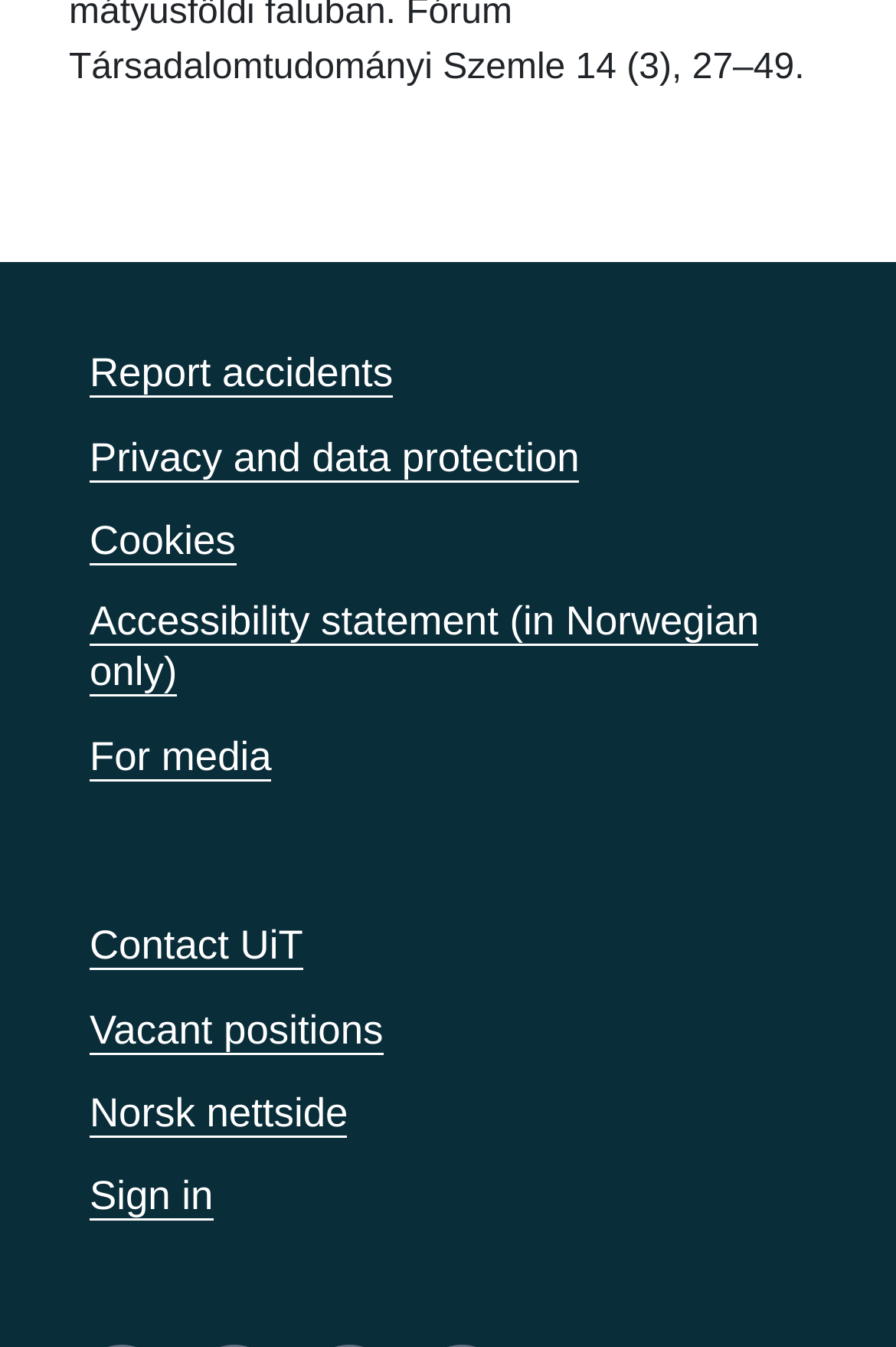Respond to the following question using a concise word or phrase: 
What is the purpose of the 'Report accidents' link?

To report accidents